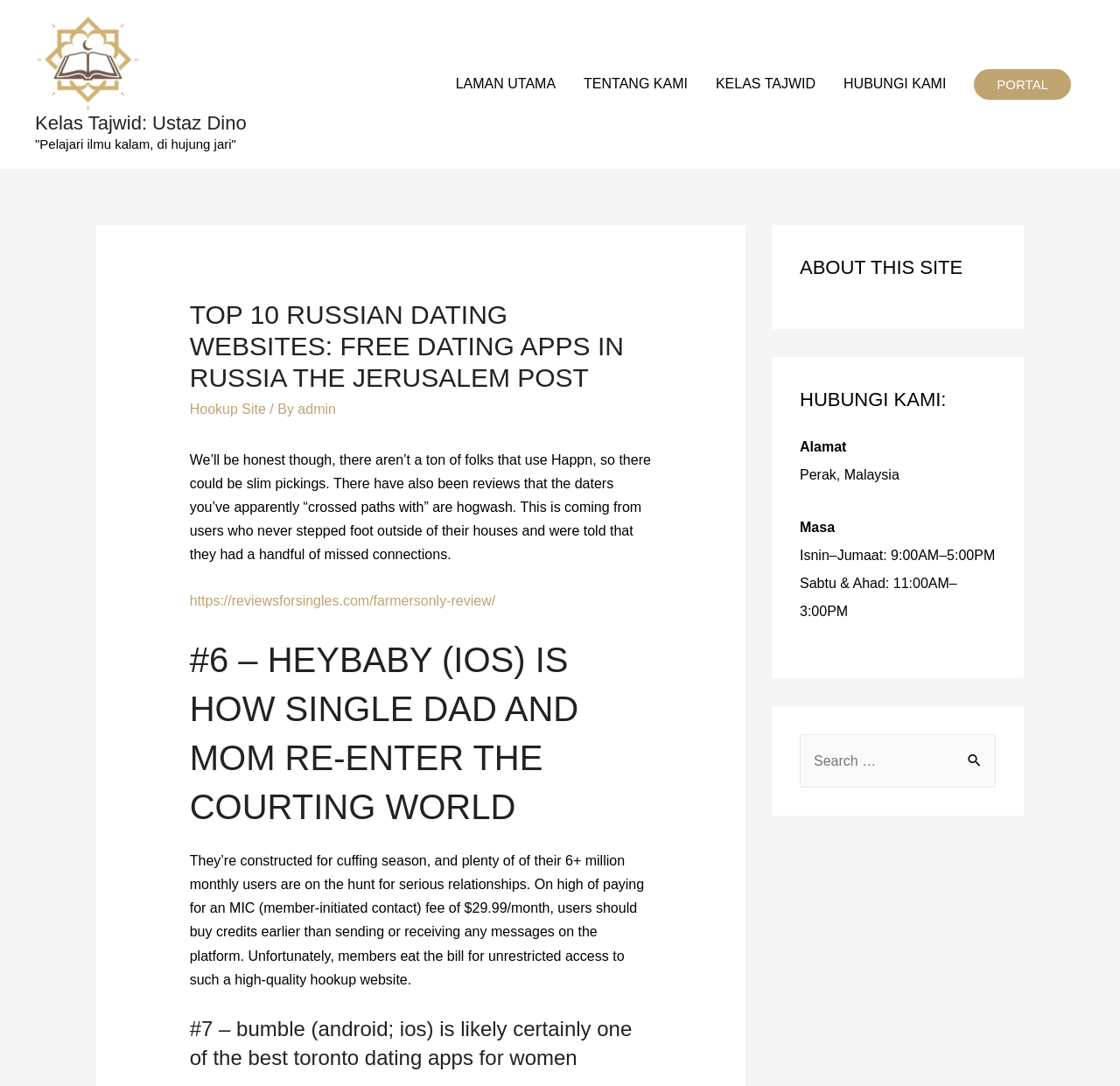From the details in the image, provide a thorough response to the question: What is the topic of the article in the main content section?

The question can be answered by looking at the heading element with the text 'TOP 10 RUSSIAN DATING WEBSITES: FREE DATING APPS IN RUSSIA THE JERUSALEM POST' which is located in the main content section of the webpage, indicating that the article is about Russian dating websites.